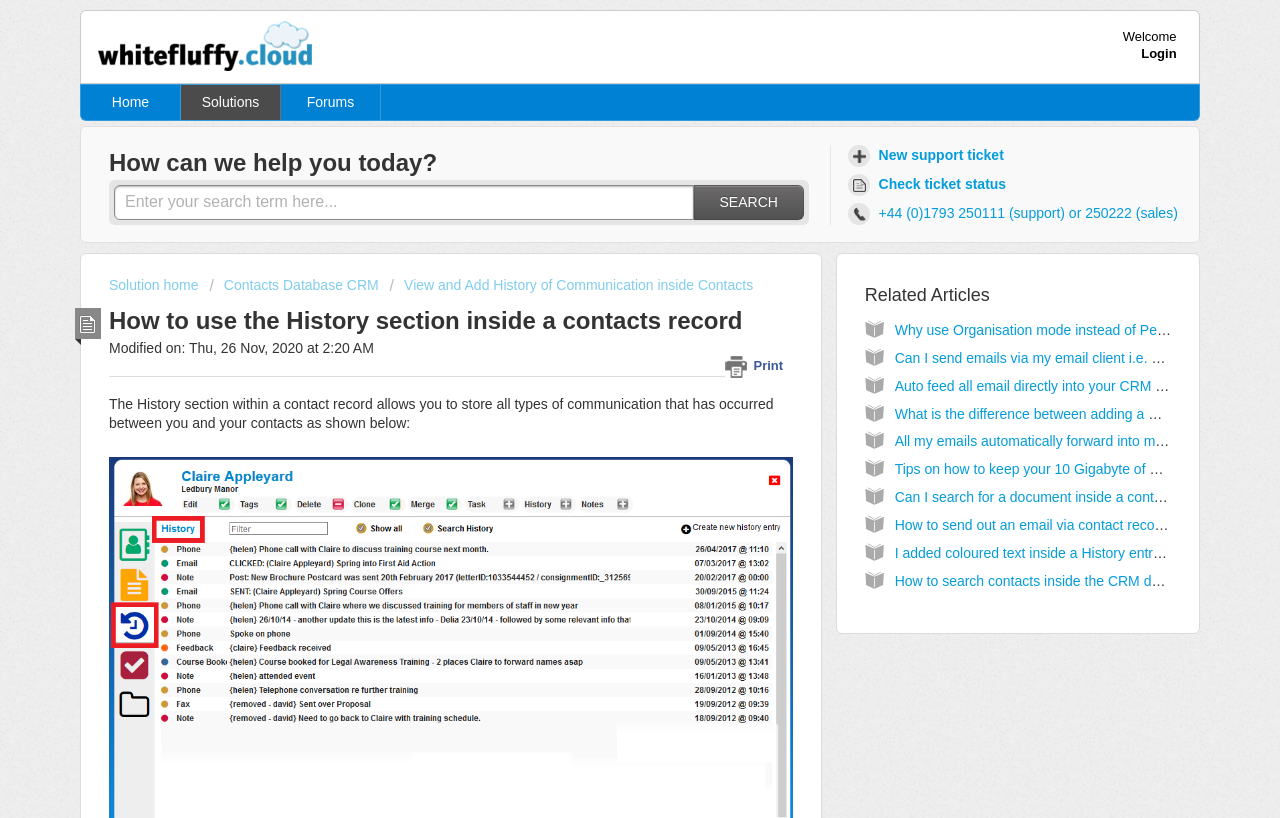Explain the webpage's layout and main content in detail.

The webpage appears to be a support page for a contacts record management system. At the top left corner, there is a logo and a "Welcome" message. To the right of the logo, there are links to "Login" and "Home". Below the logo, there are navigation links to "Solutions", "Forums", and other sections.

In the main content area, there is a heading that asks "How can we help you today?" followed by a search bar with a "Search" button. Below the search bar, there are links to create a new support ticket, check ticket status, and contact support or sales via phone.

On the left side of the page, there are links to related sections, including "Solution home", "Contacts Database CRM", and "View and Add History of Communication inside Contacts". Above these links, there is a heading that reads "How to use the History section inside a contacts record" with a "Print" option.

Below the heading, there is a paragraph of text that explains the purpose of the History section, which is to store all types of communication with contacts. There is also a "Download" link nearby.

Further down the page, there is a section titled "Related Articles" with links to three articles: "Why use Organisation mode instead of People contact mode?", "Can I search for a document inside a contacts History?", and "How to search contacts inside the CRM database?".